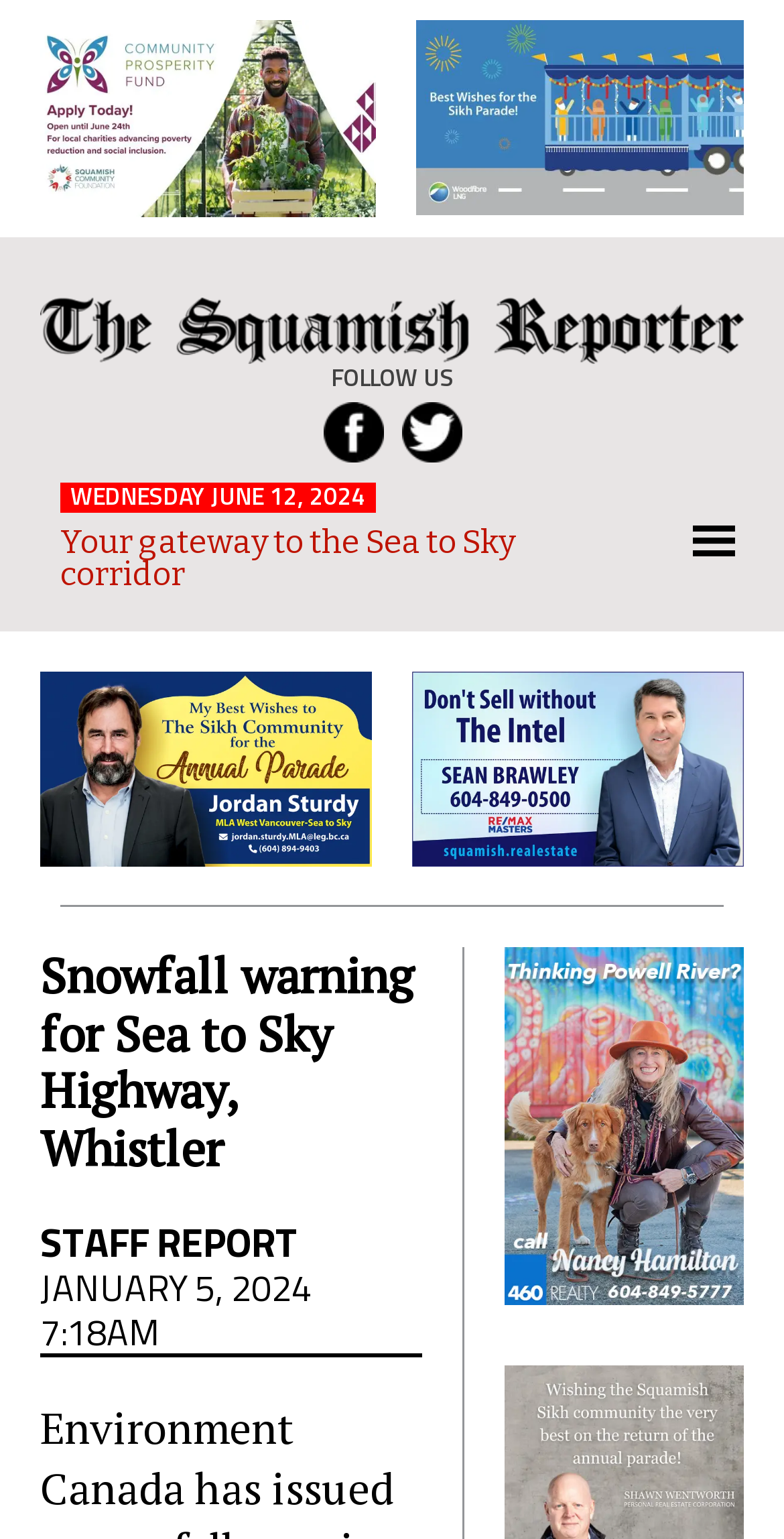Offer an extensive depiction of the webpage and its key elements.

The webpage appears to be a news website, specifically the Squamish Reporter, with a focus on local news from Squamish and the Sea to Sky region. 

At the top, there are two advertisements, one on the left and one on the right, with images and links. Below these ads, there is a prominent link to "The Squamish Reporter" with an accompanying image. 

On the left side, there is a section with social media links, labeled "FOLLOW US", accompanied by two images. 

The main content of the webpage is divided into two sections. On the left, there is a news article with a heading "Snowfall warning for Sea to Sky Highway, Whistler" and a subheading "STAFF REPORT". The article is dated "JANUARY 5, 2024 7:18AM". 

On the right side, there is a sidebar with a heading "Primary Sidebar". This section contains two links, one above the other. 

At the top right corner, there is a button with an icon. 

Throughout the webpage, there are several images, including a photo of Jordan Sturdy and Sean Brawley.